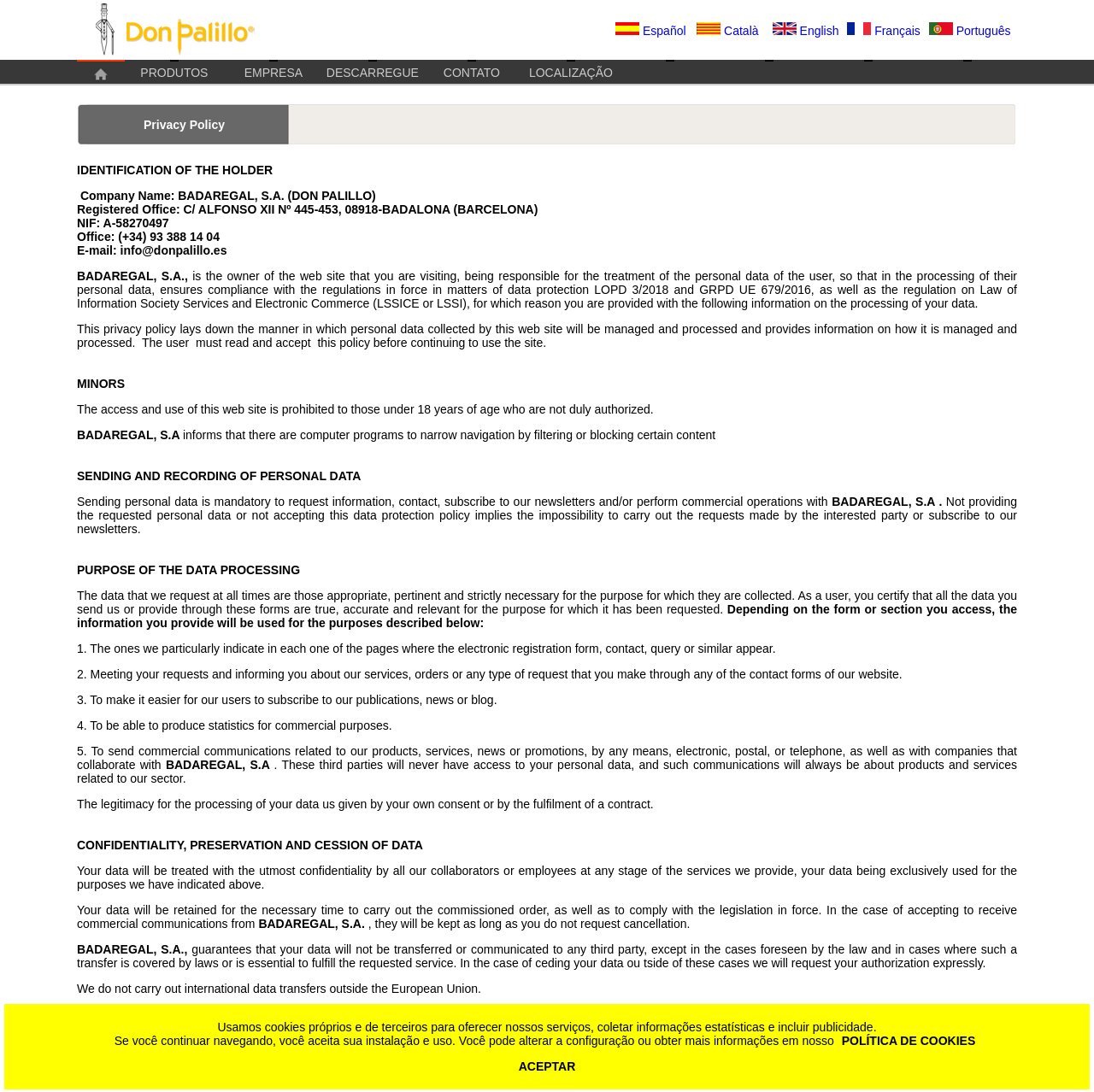Calculate the bounding box coordinates for the UI element based on the following description: "parent_node: Português". Ensure the coordinates are four float numbers between 0 and 1, i.e., [left, top, right, bottom].

[0.849, 0.021, 0.871, 0.034]